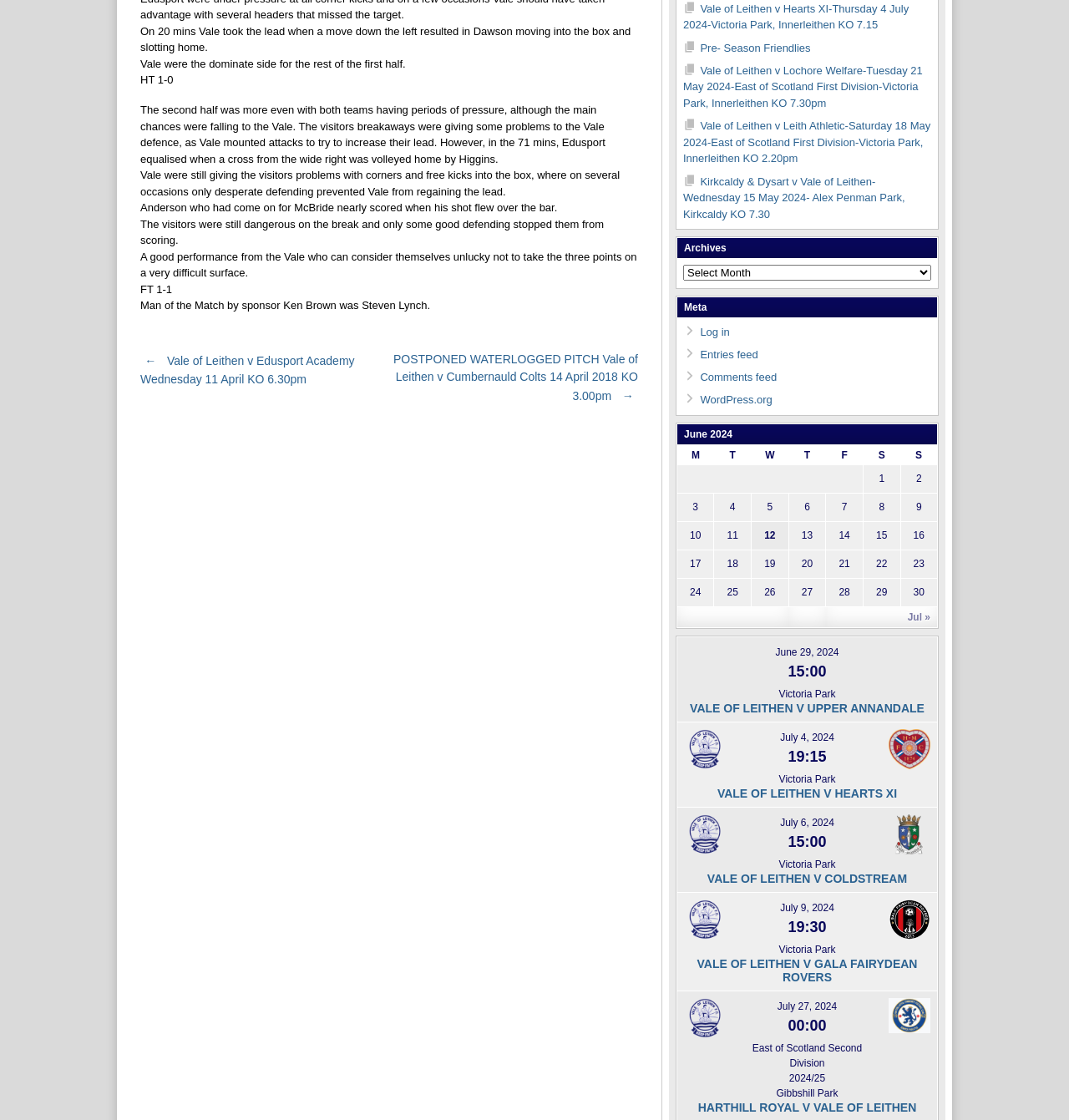Extract the bounding box coordinates for the described element: "19:30". The coordinates should be represented as four float numbers between 0 and 1: [left, top, right, bottom].

[0.737, 0.82, 0.773, 0.835]